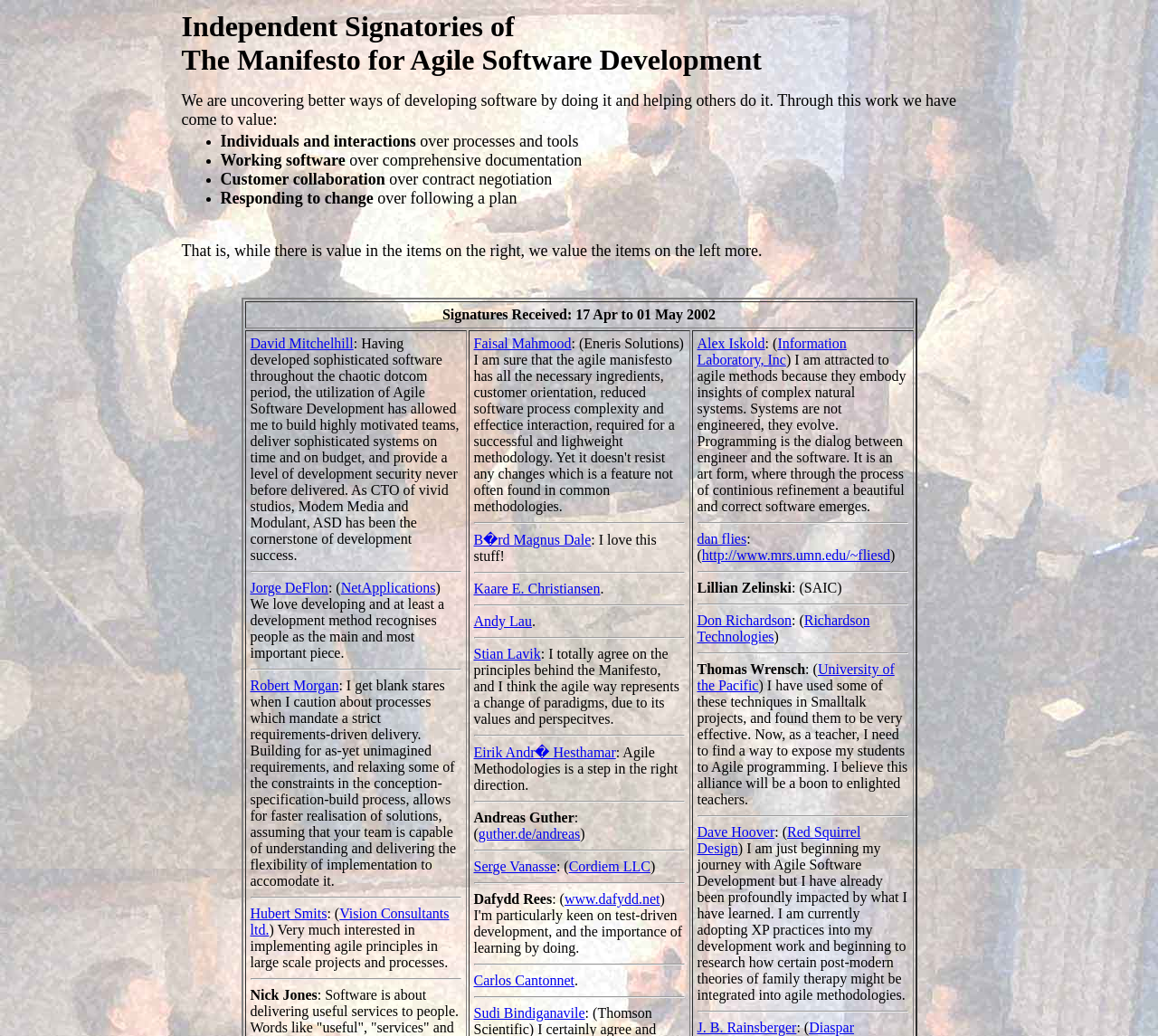What is the Agile Manifesto about?
Based on the screenshot, respond with a single word or phrase.

Individuals and interactions